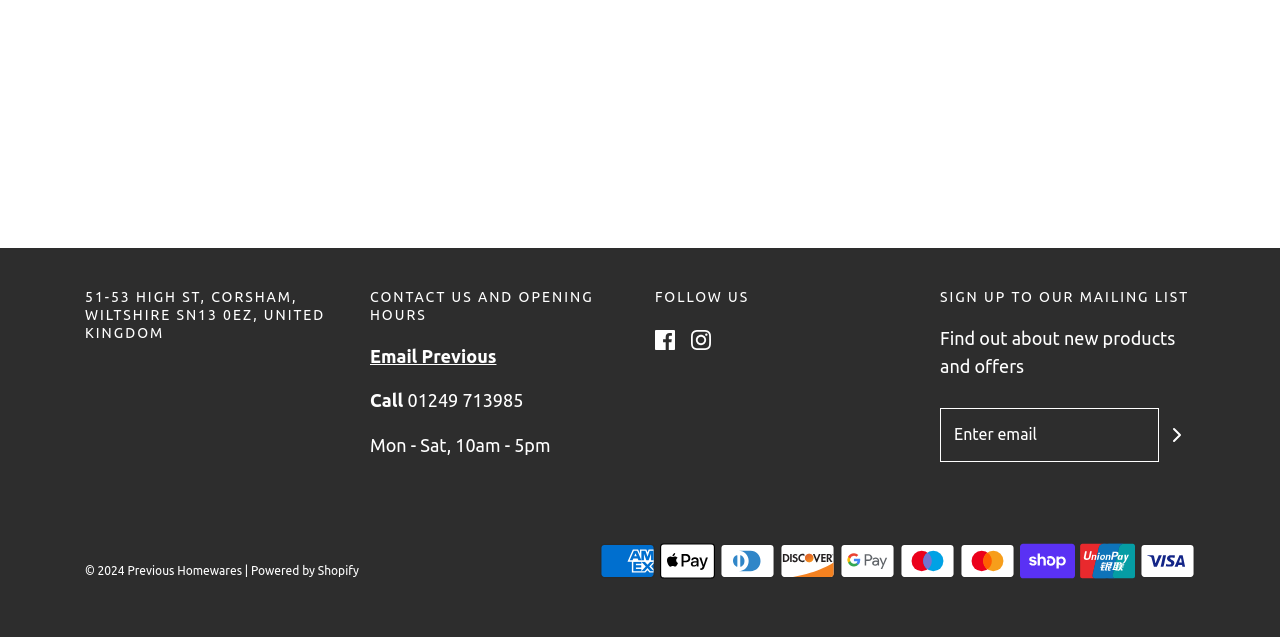What social media platforms can I follow the store on?
Kindly offer a comprehensive and detailed response to the question.

I found the social media links by looking at the elements under the 'FOLLOW US' heading. There are links to Facebook and Instagram, each with an icon image.